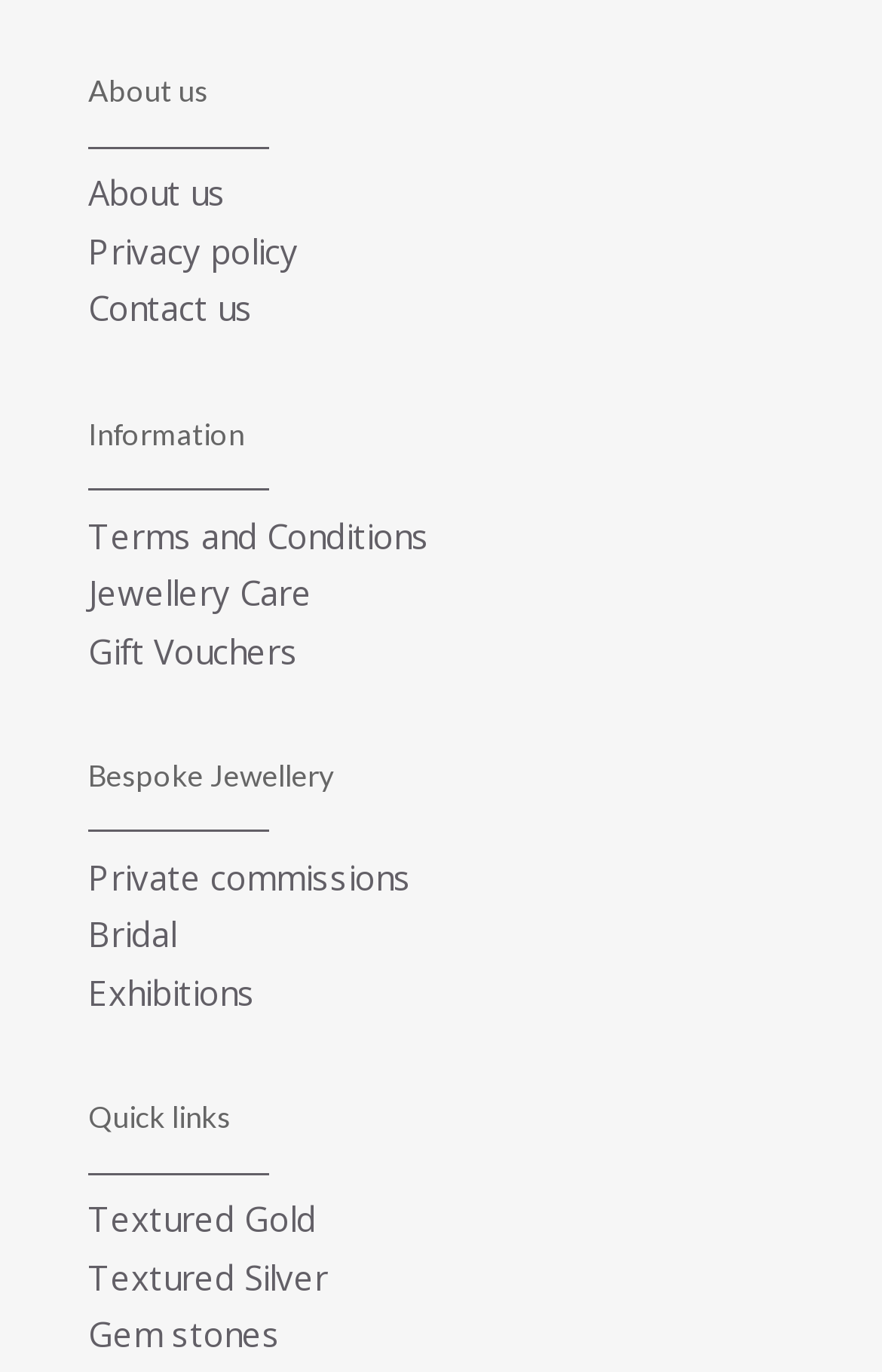Can you pinpoint the bounding box coordinates for the clickable element required for this instruction: "Learn about Jewellery Care"? The coordinates should be four float numbers between 0 and 1, i.e., [left, top, right, bottom].

[0.1, 0.415, 0.354, 0.448]